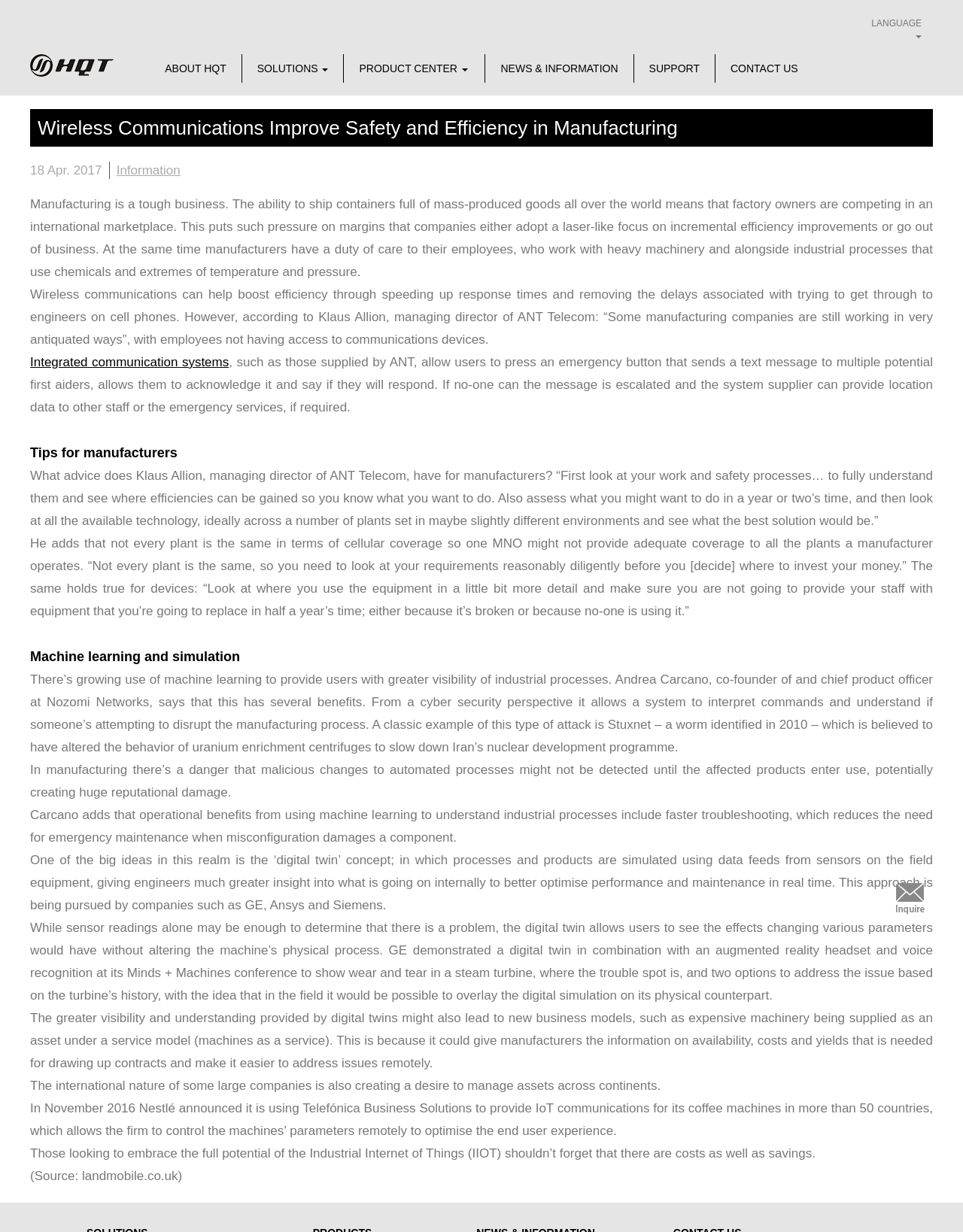Please identify the bounding box coordinates of the clickable area that will fulfill the following instruction: "Go to the 'SAMPLE PAGE'". The coordinates should be in the format of four float numbers between 0 and 1, i.e., [left, top, right, bottom].

None